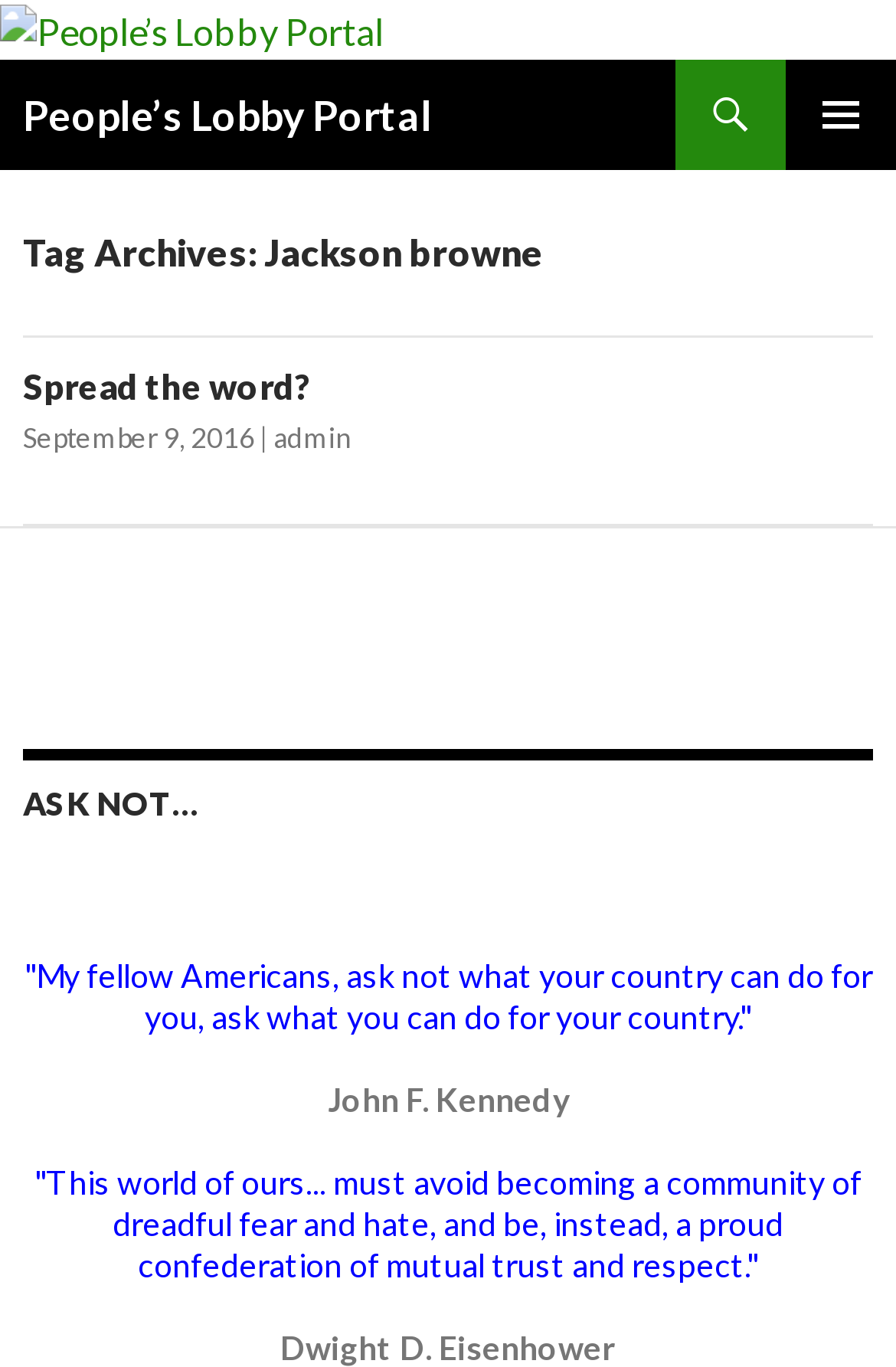Can you locate the main headline on this webpage and provide its text content?

People’s Lobby Portal